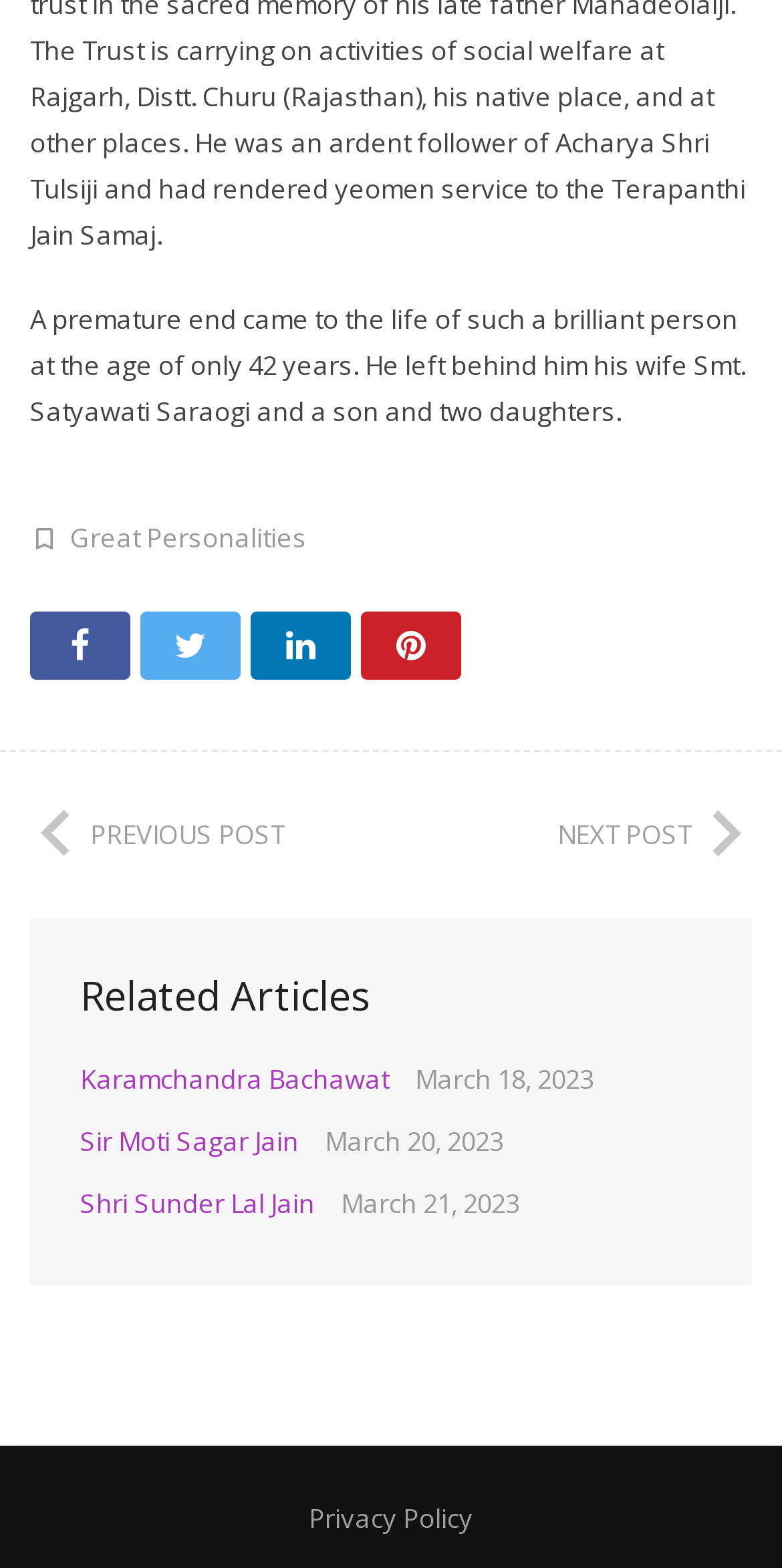What is the date of the latest article?
Look at the screenshot and respond with a single word or phrase.

March 21, 2023